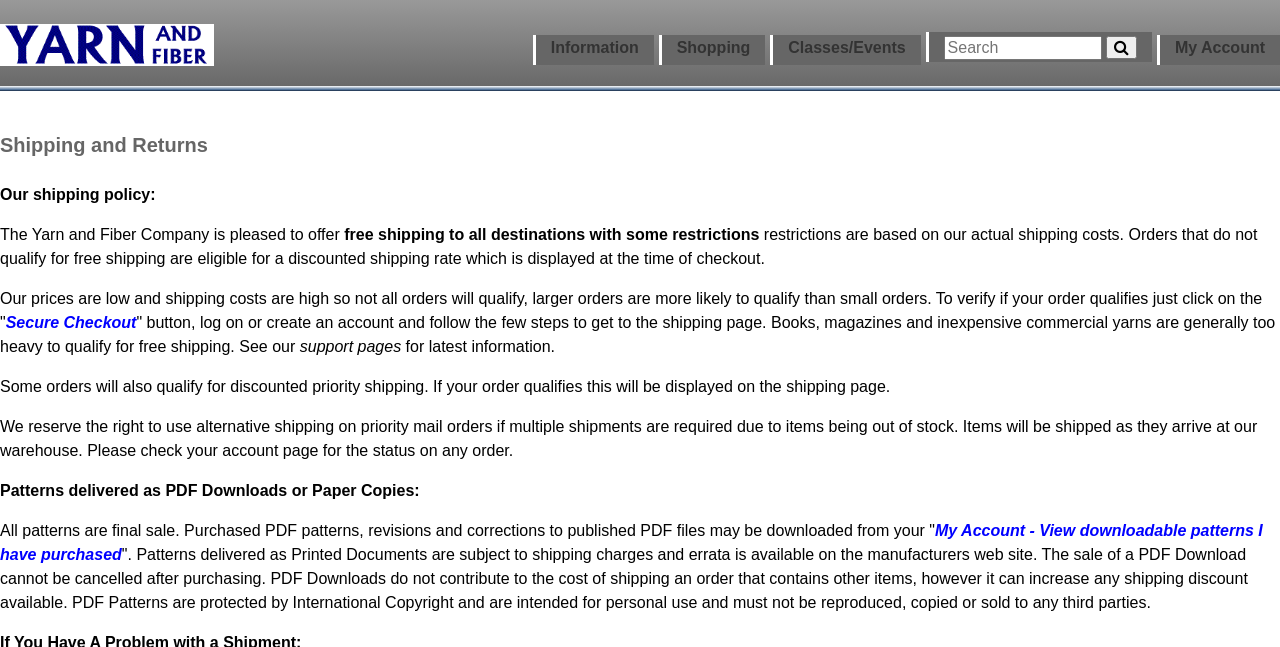What is the purpose of the 'Secure Checkout' button?
Please provide a single word or phrase based on the screenshot.

To verify free shipping eligibility